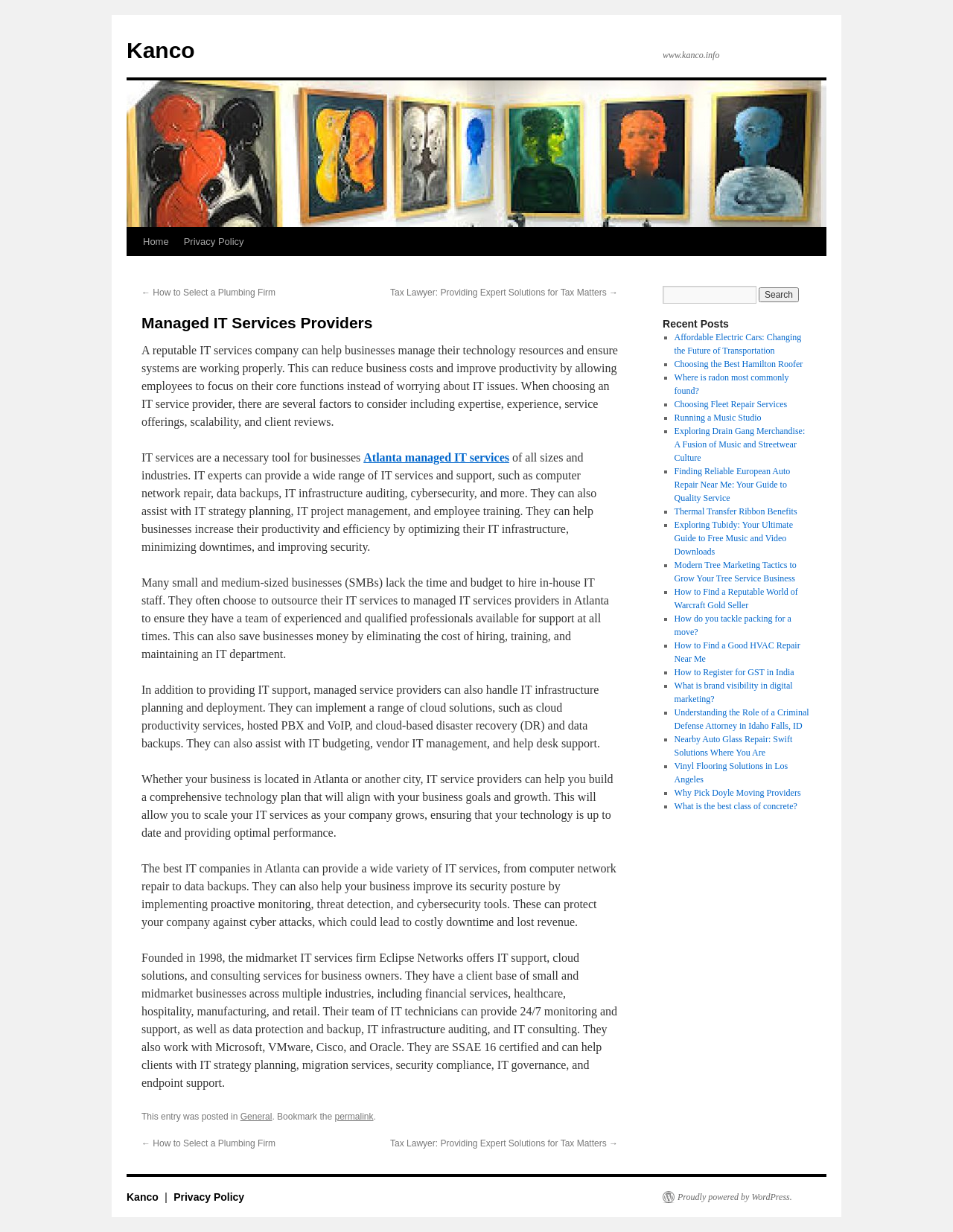What is the benefit of outsourcing IT services?
Please look at the screenshot and answer in one word or a short phrase.

Save businesses money